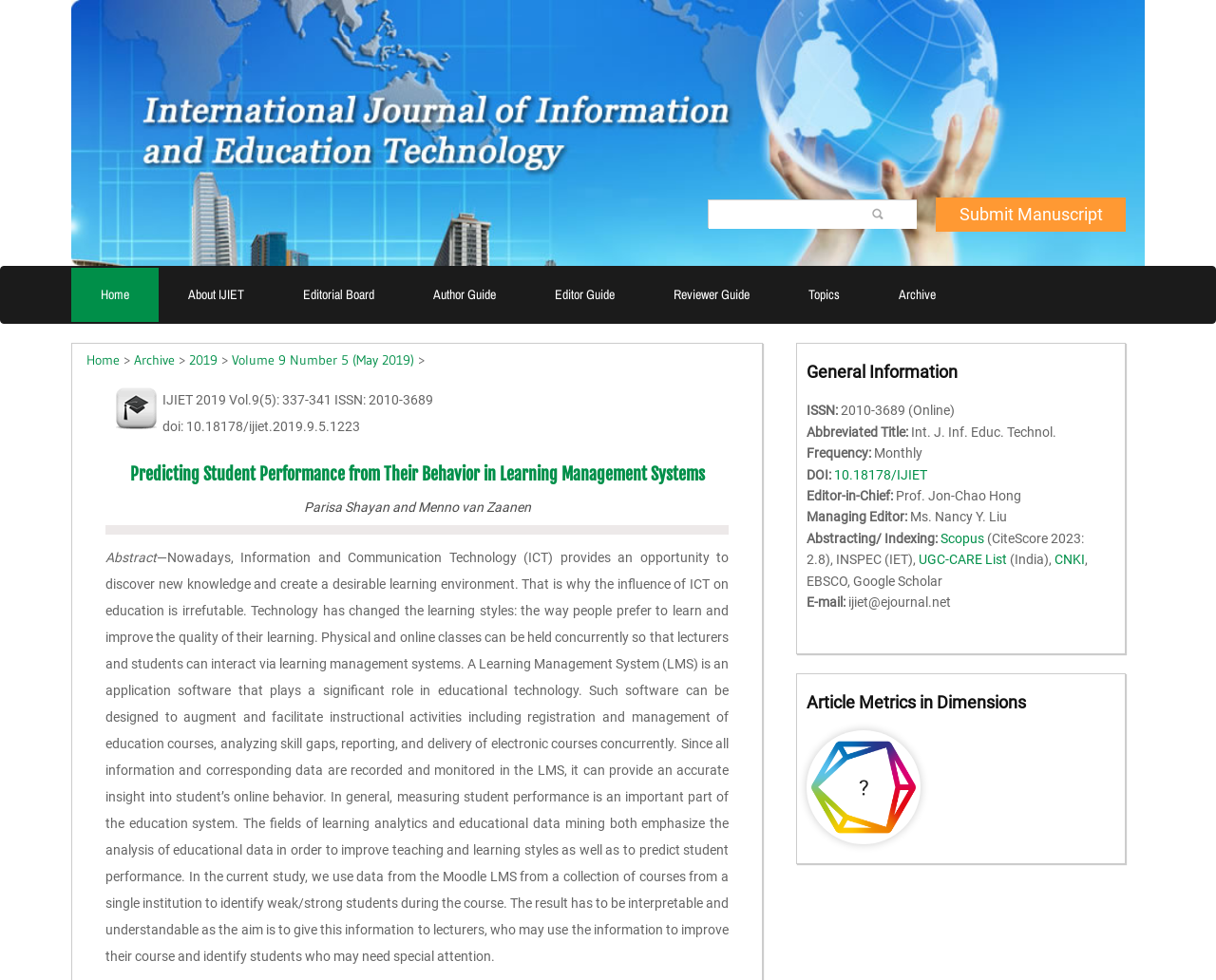What is the frequency of the journal?
Using the details from the image, give an elaborate explanation to answer the question.

I found the frequency of the journal by looking at the static text element with the text 'Frequency: Monthly'.